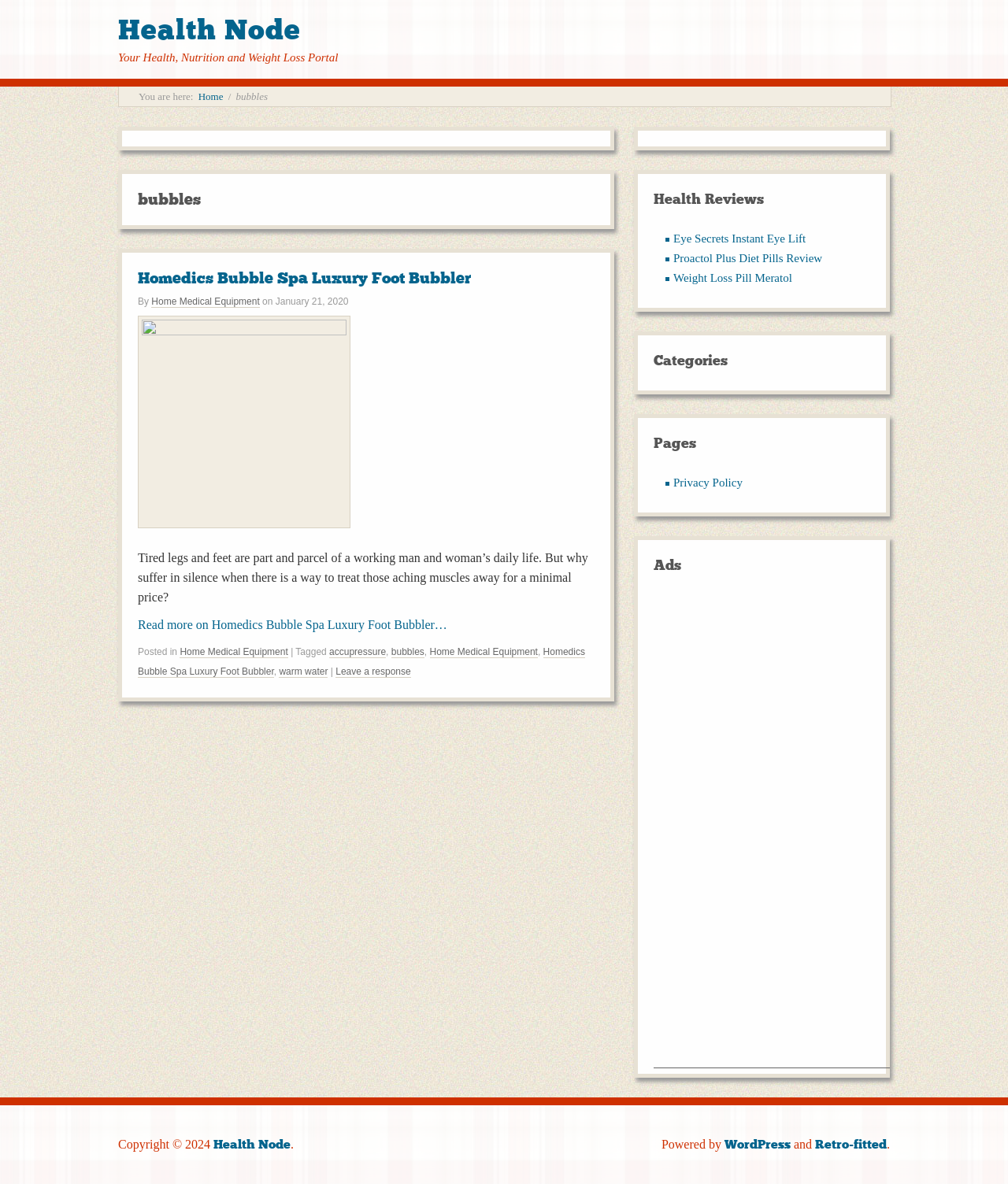Analyze the image and answer the question with as much detail as possible: 
What is the category of the 'Eye Secrets Instant Eye Lift' link?

I found the answer by looking at the section where the 'Eye Secrets Instant Eye Lift' link is located. This section is headed by 'Health Reviews', which suggests that the link belongs to this category.